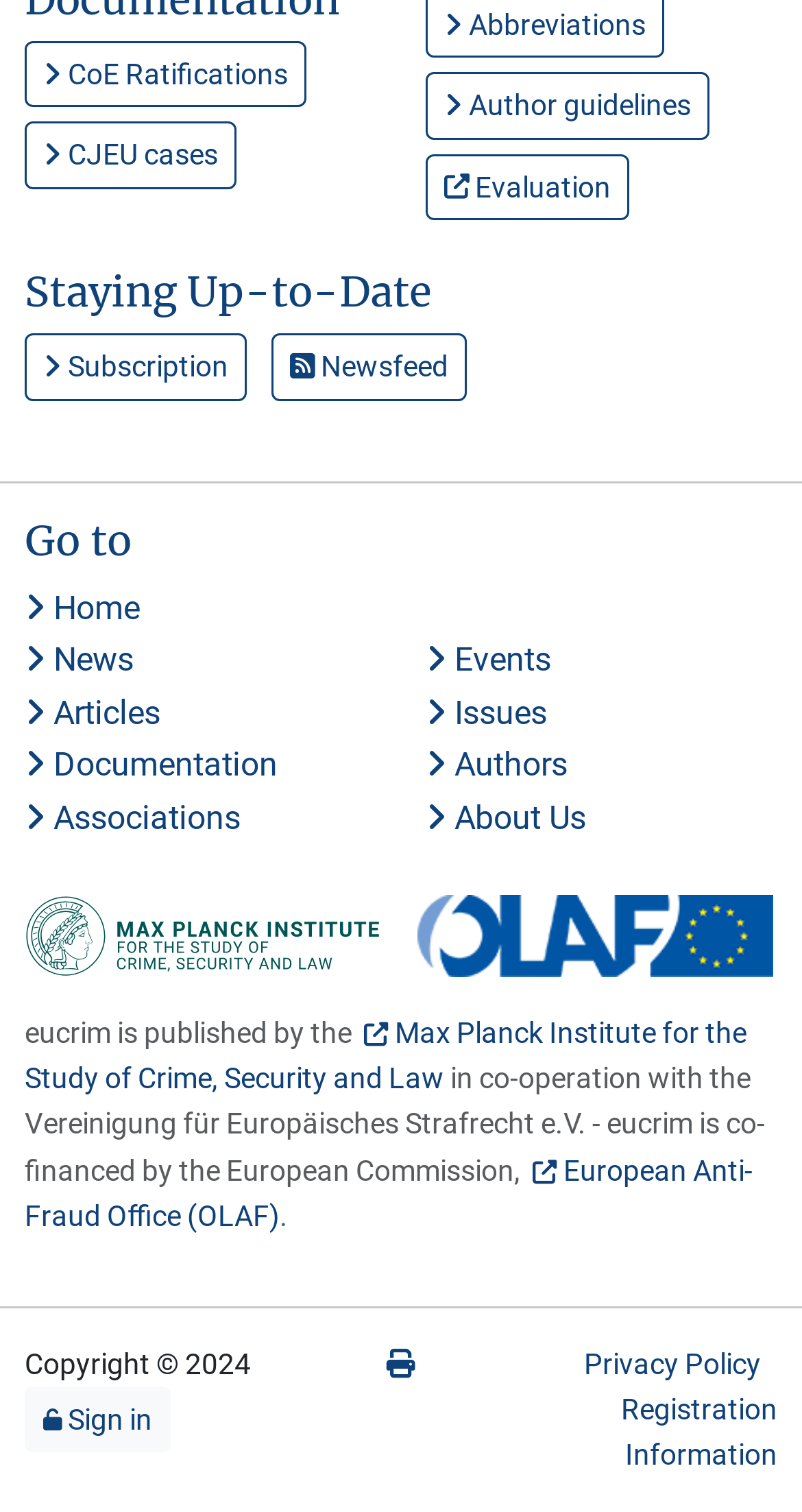Specify the bounding box coordinates of the area to click in order to follow the given instruction: "Read Author guidelines."

[0.531, 0.048, 0.885, 0.092]